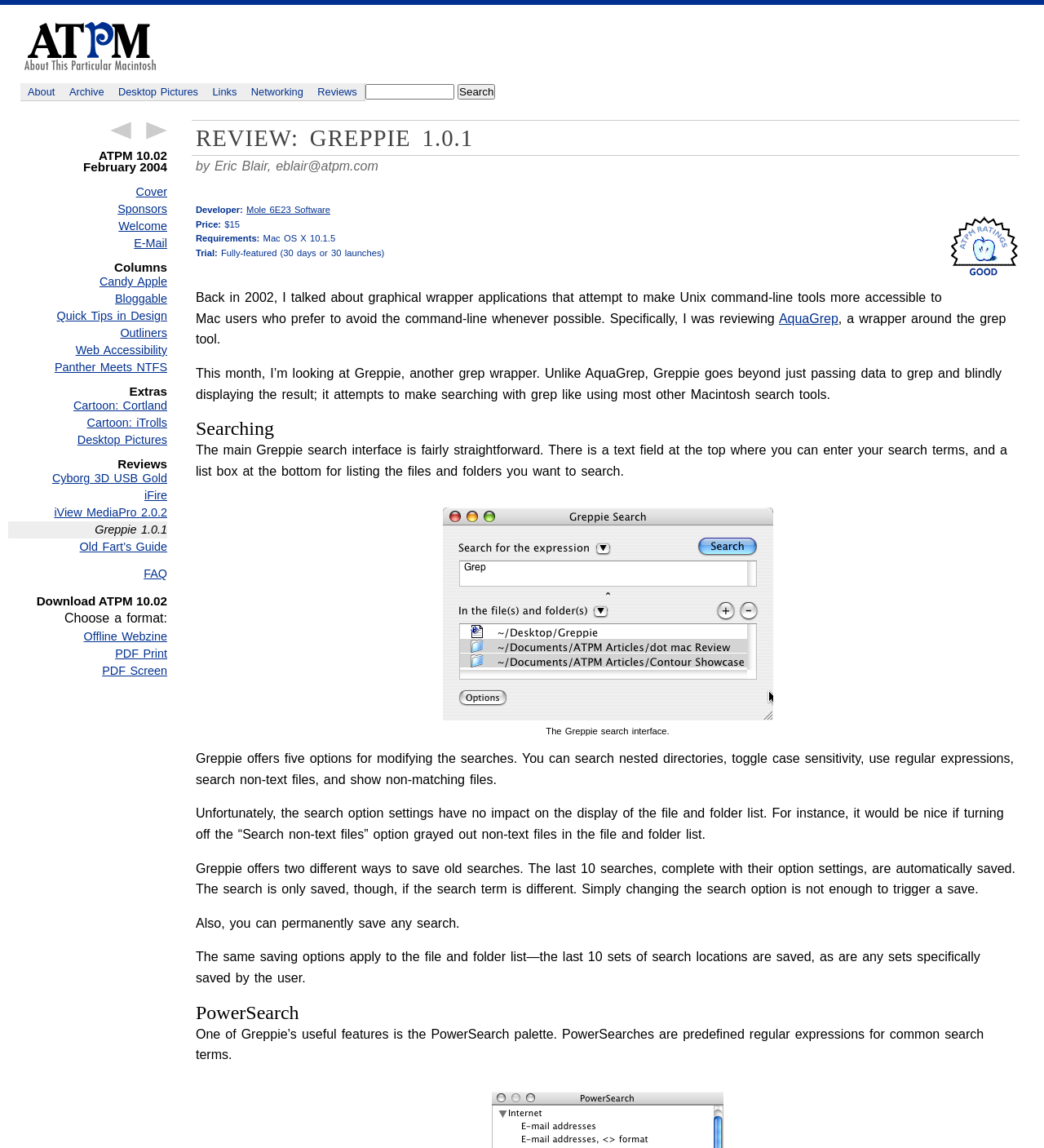How many search options are available in Greppie?
Using the details from the image, give an elaborate explanation to answer the question.

The webpage mentions that Greppie offers five options for modifying the searches, which are searching nested directories, toggling case sensitivity, using regular expressions, searching non-text files, and showing non-matching files.